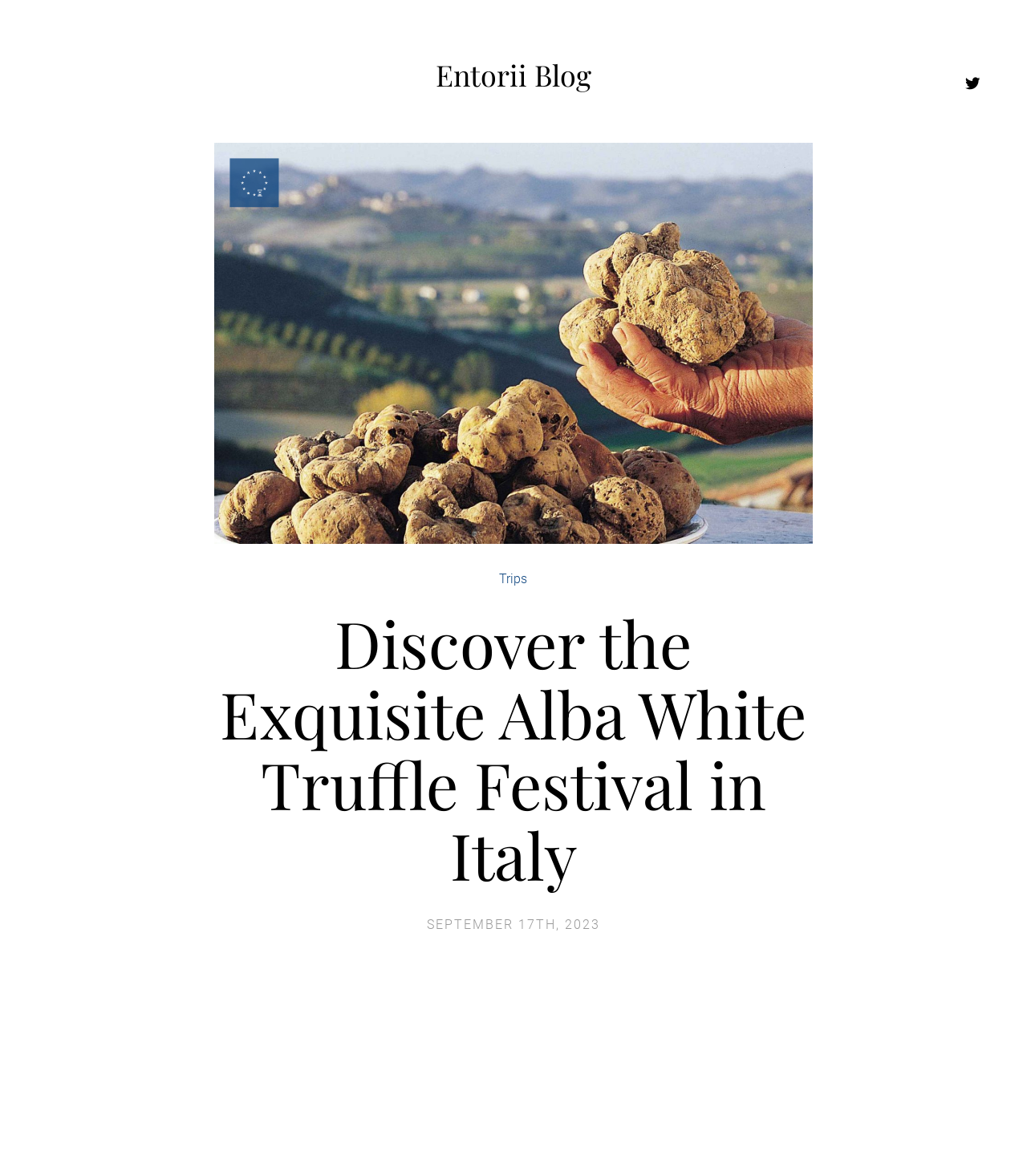What is the date of the blog post?
Please give a detailed answer to the question using the information shown in the image.

I found the answer by looking at the StaticText element 'SEPTEMBER 17TH, 2023' which is a sibling of the blog post title, indicating that it is the date of the post.